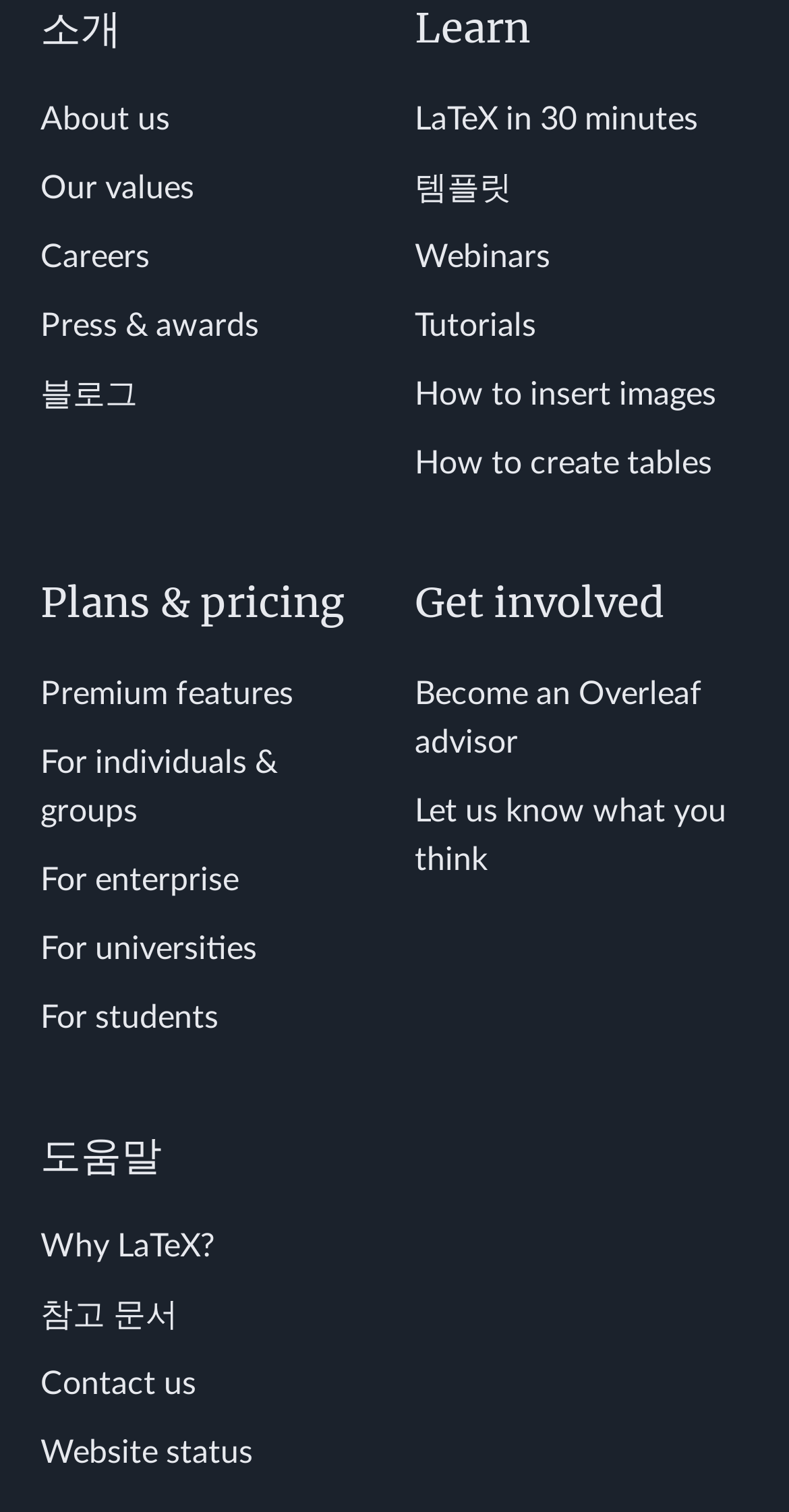Please provide the bounding box coordinates for the UI element as described: "Website status". The coordinates must be four floats between 0 and 1, represented as [left, top, right, bottom].

[0.051, 0.951, 0.321, 0.972]